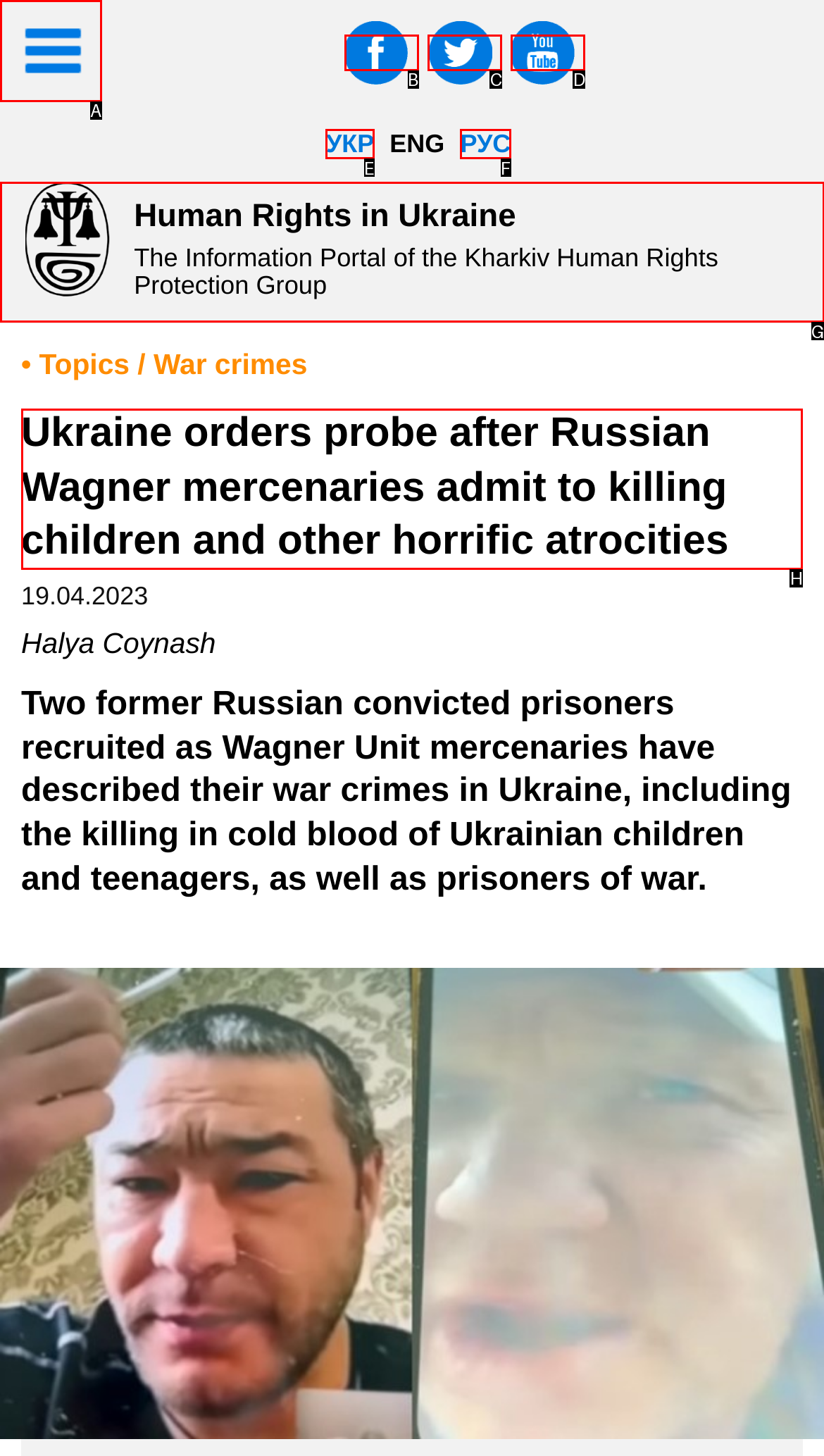Tell me which letter corresponds to the UI element that should be clicked to fulfill this instruction: Read the article about war crimes
Answer using the letter of the chosen option directly.

H